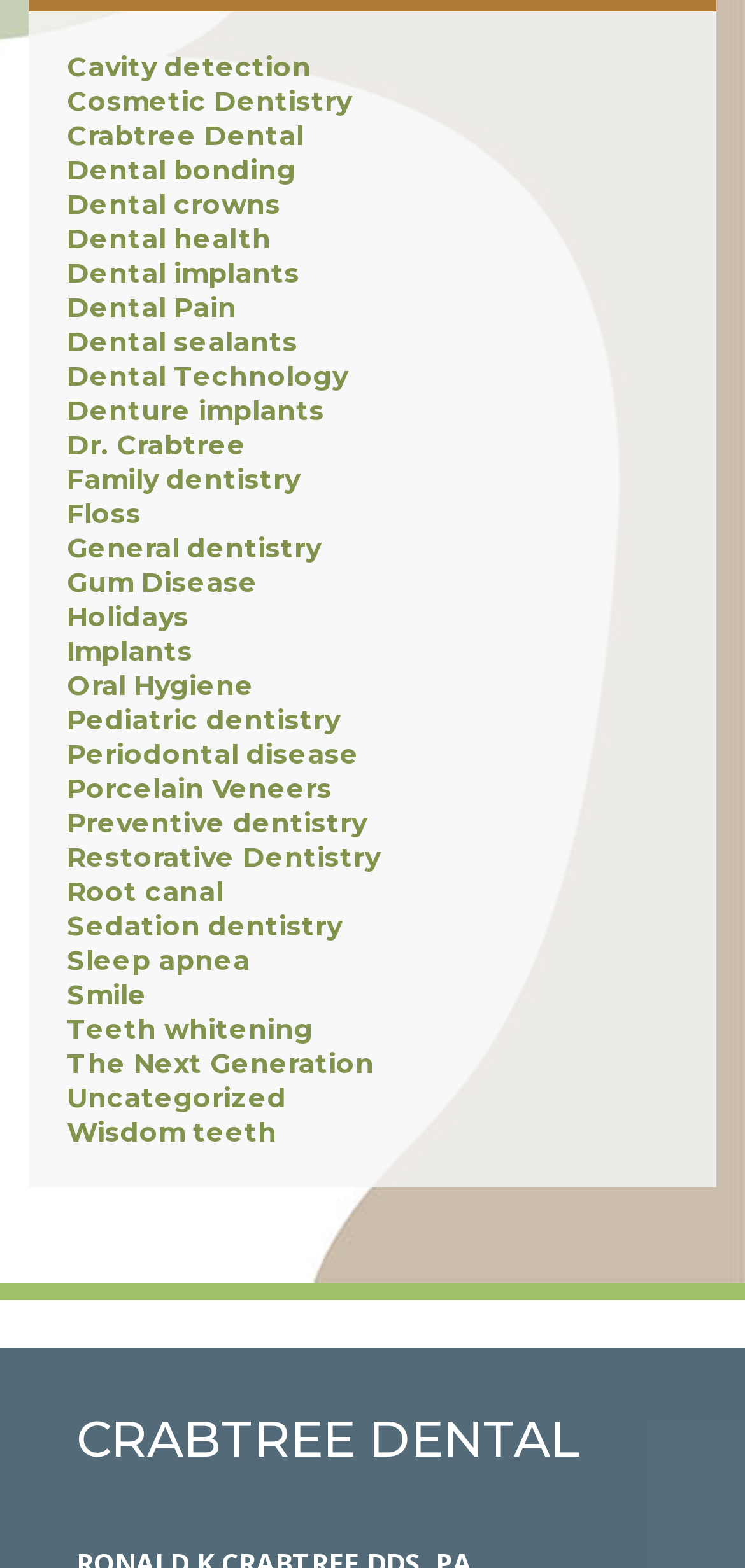How many links are related to dentistry?
Answer the question with detailed information derived from the image.

I came to this conclusion by analyzing the text content of all the link elements and found that every single one of them is related to dentistry, including topics such as cosmetic dentistry, dental bonding, and oral hygiene.